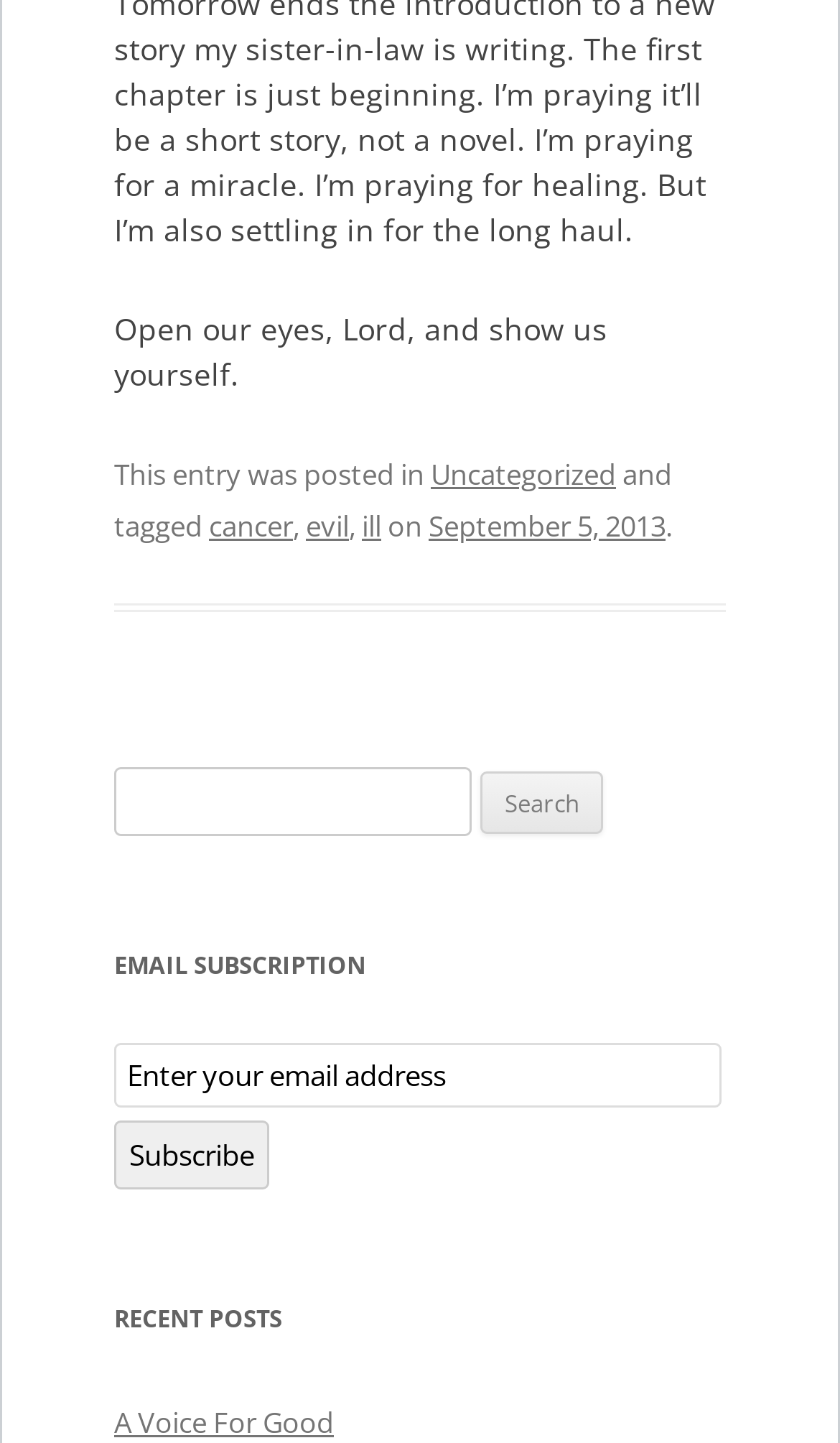What is the topic of the recent post?
Please give a well-detailed answer to the question.

The recent post is located at the bottom of the page, and it is a link element with the bounding box coordinates [0.136, 0.971, 0.397, 0.998]. The topic of the recent post is 'A Voice For Good'.